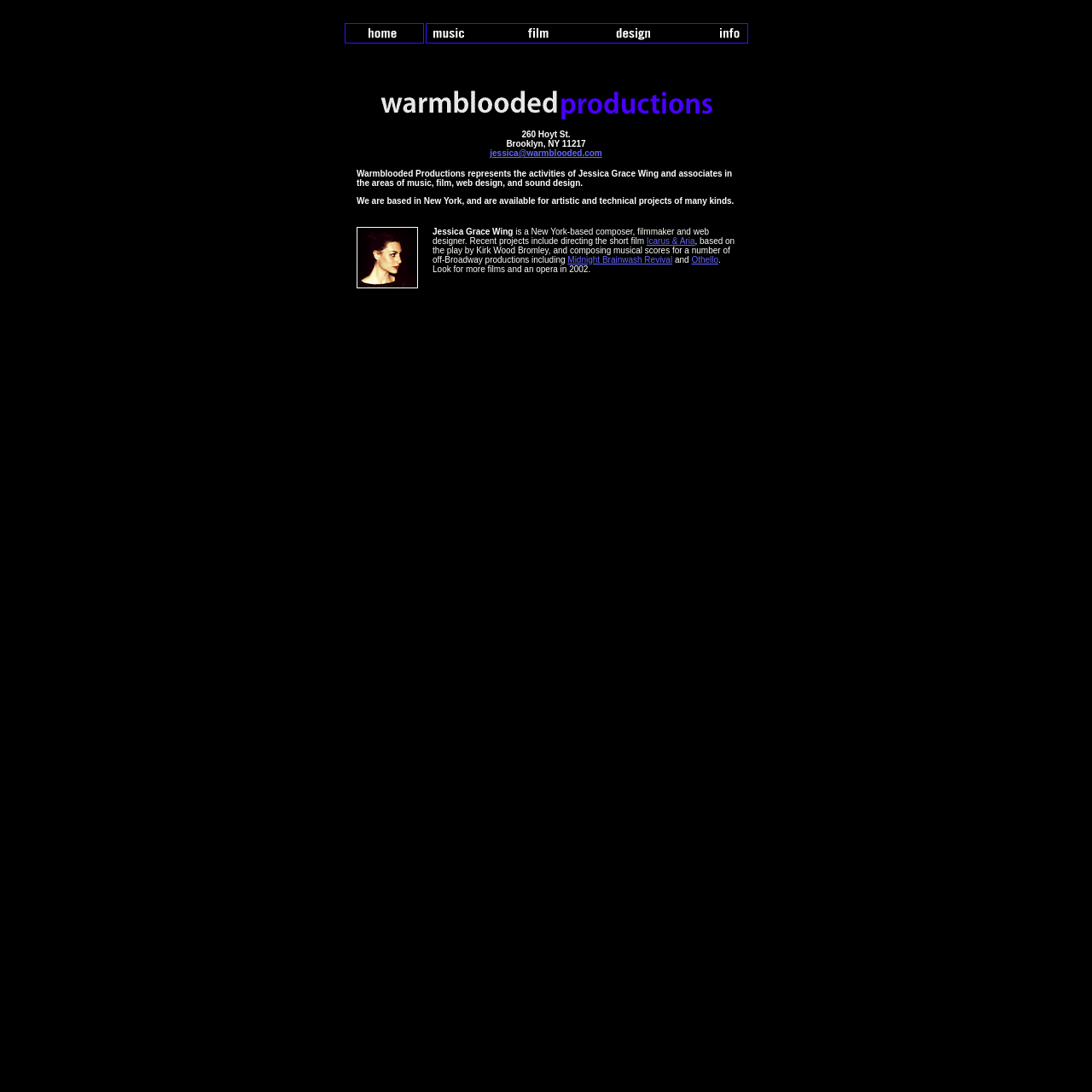Locate the bounding box coordinates of the UI element described by: "jessica@warmblooded.com". The bounding box coordinates should consist of four float numbers between 0 and 1, i.e., [left, top, right, bottom].

[0.449, 0.136, 0.551, 0.145]